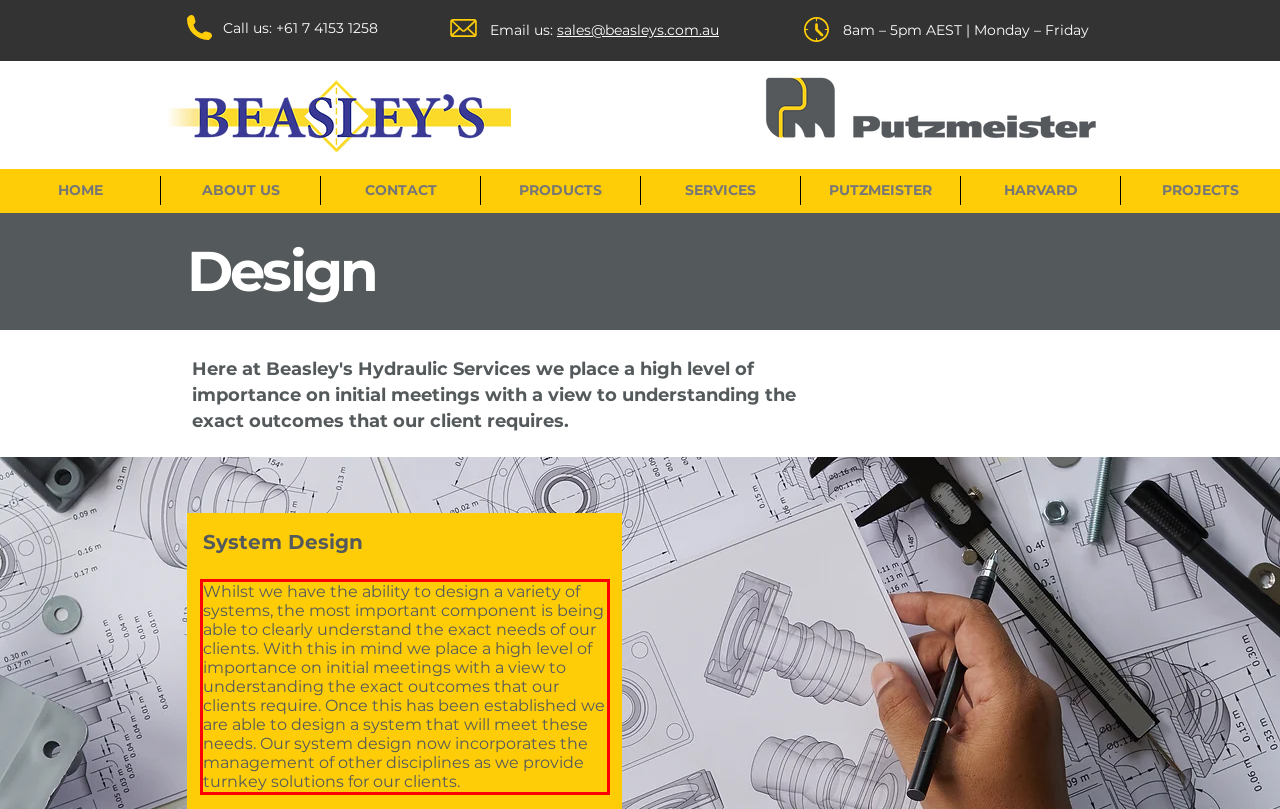Please take the screenshot of the webpage, find the red bounding box, and generate the text content that is within this red bounding box.

Whilst we have the ability to design a variety of systems, the most important component is being able to clearly understand the exact needs of our clients. With this in mind we place a high level of importance on initial meetings with a view to understanding the exact outcomes that our clients require. Once this has been established we are able to design a system that will meet these needs. Our system design now incorporates the management of other disciplines as we provide turnkey solutions for our clients.